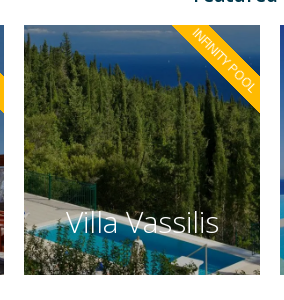Please provide a comprehensive response to the question below by analyzing the image: 
What is the color of the sea in the background?

The caption explicitly states that the villa offers 'breathtaking views of the deep blue sea beyond', which suggests that the sea in the background is a deep blue color.